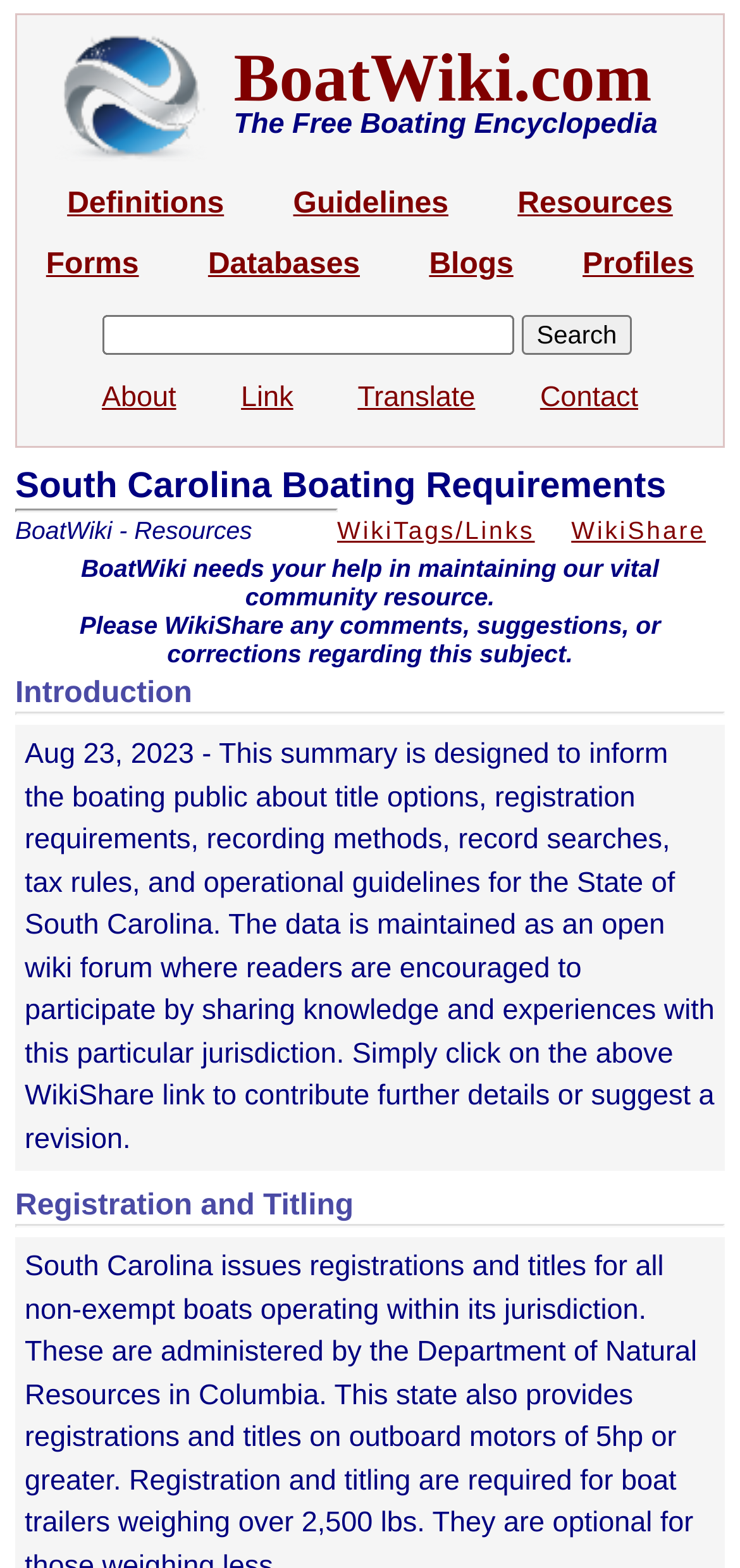Please identify the bounding box coordinates of the element I should click to complete this instruction: 'Visit the resources page'. The coordinates should be given as four float numbers between 0 and 1, like this: [left, top, right, bottom].

[0.699, 0.12, 0.909, 0.14]